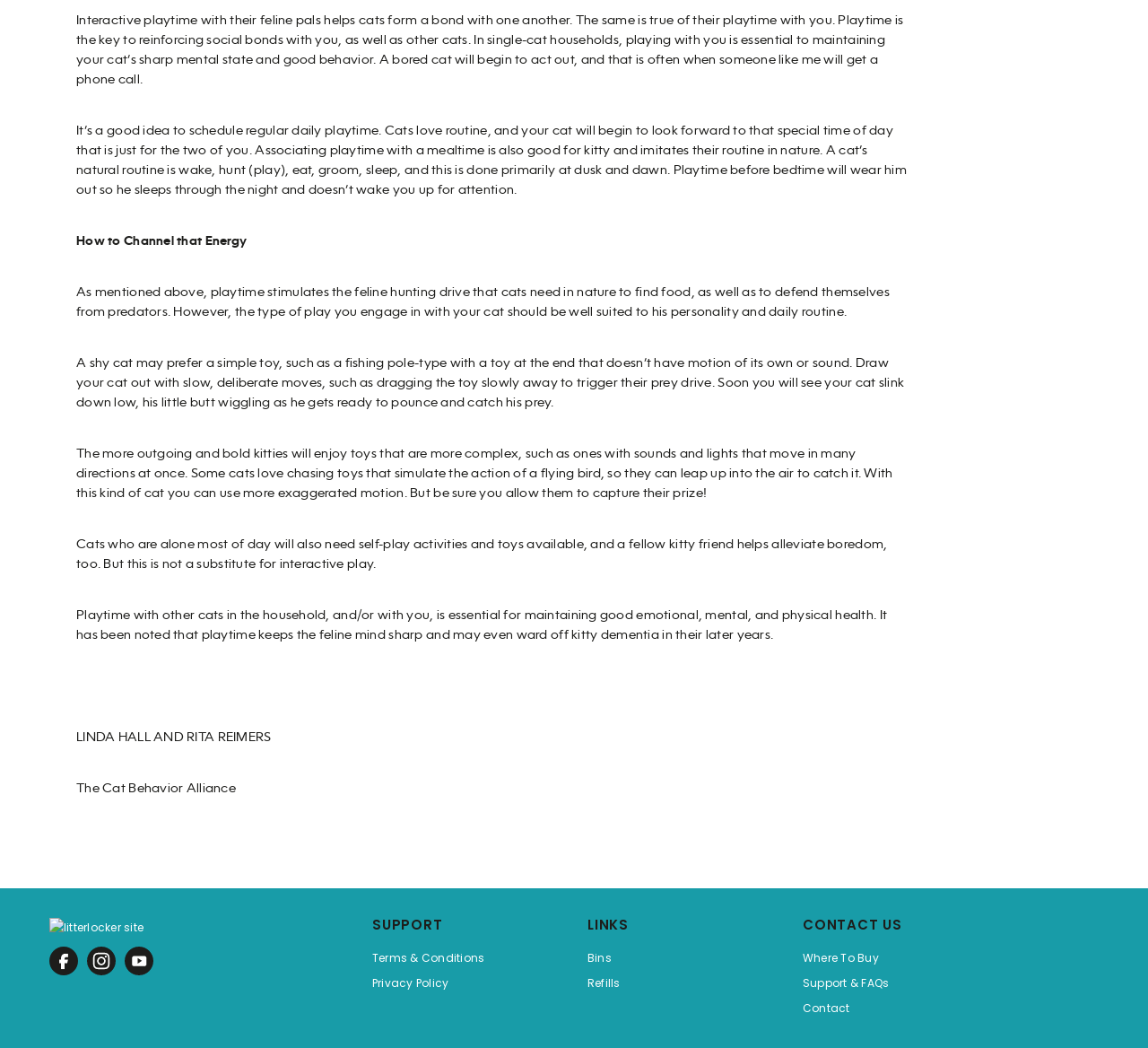What organization is associated with the authors of this article?
Based on the image, give a concise answer in the form of a single word or short phrase.

The Cat Behavior Alliance